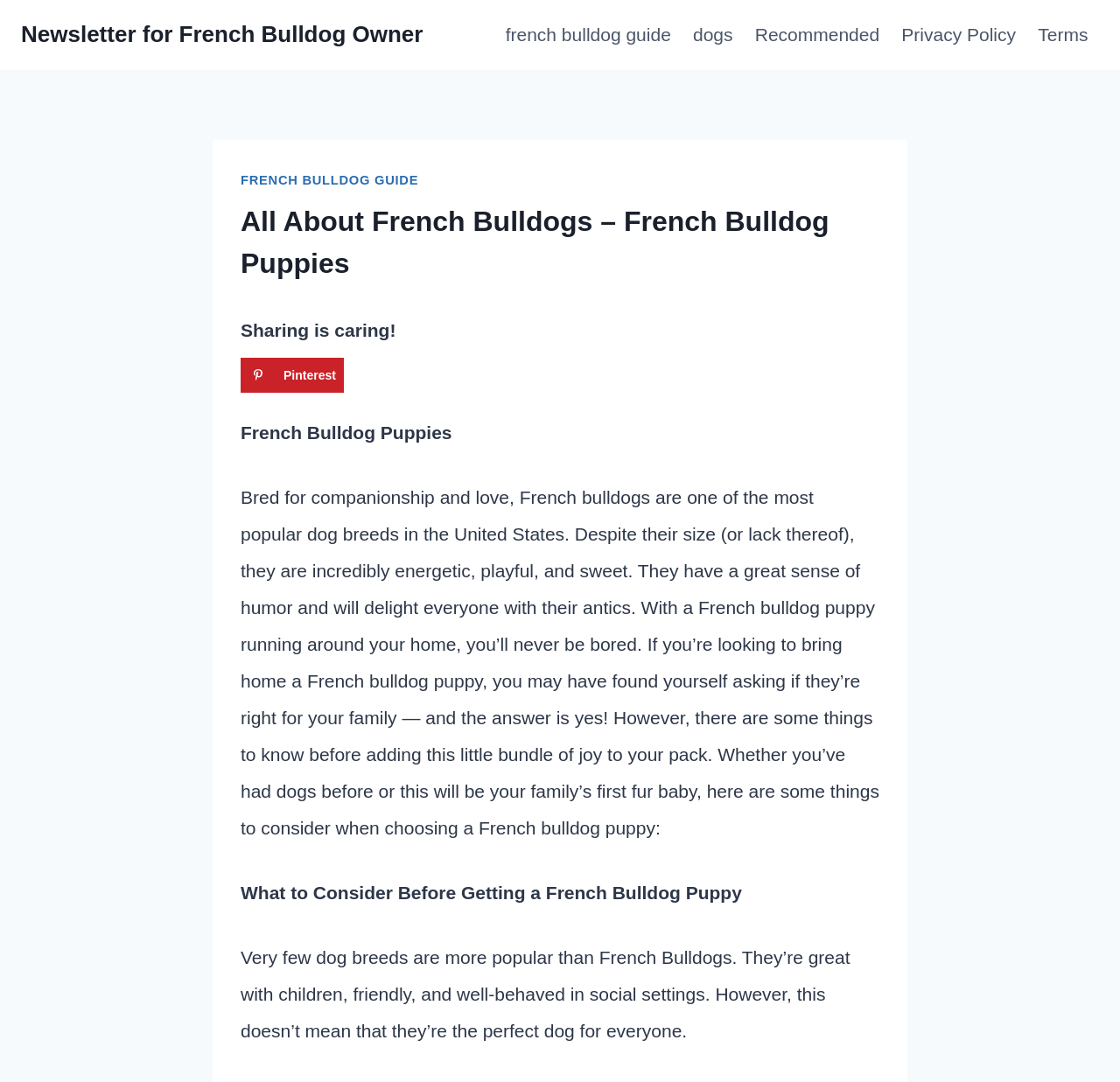Pinpoint the bounding box coordinates of the clickable area necessary to execute the following instruction: "Click on the 'Newsletter for French Bulldog Owner' link". The coordinates should be given as four float numbers between 0 and 1, namely [left, top, right, bottom].

[0.019, 0.02, 0.378, 0.045]